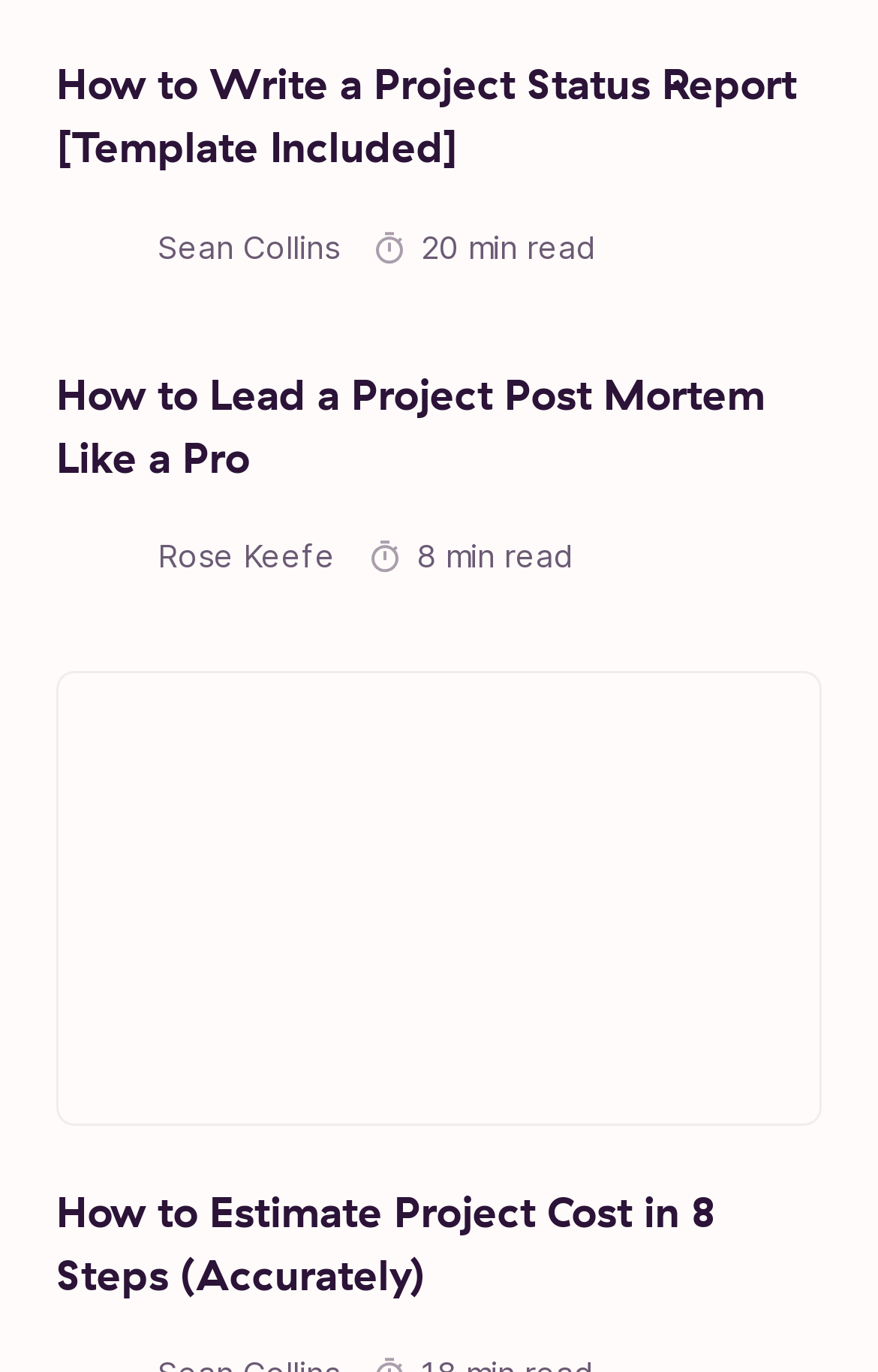Answer this question using a single word or a brief phrase:
What is the title of the third article?

How to Estimate Project Cost in 8 Steps (Accurately)